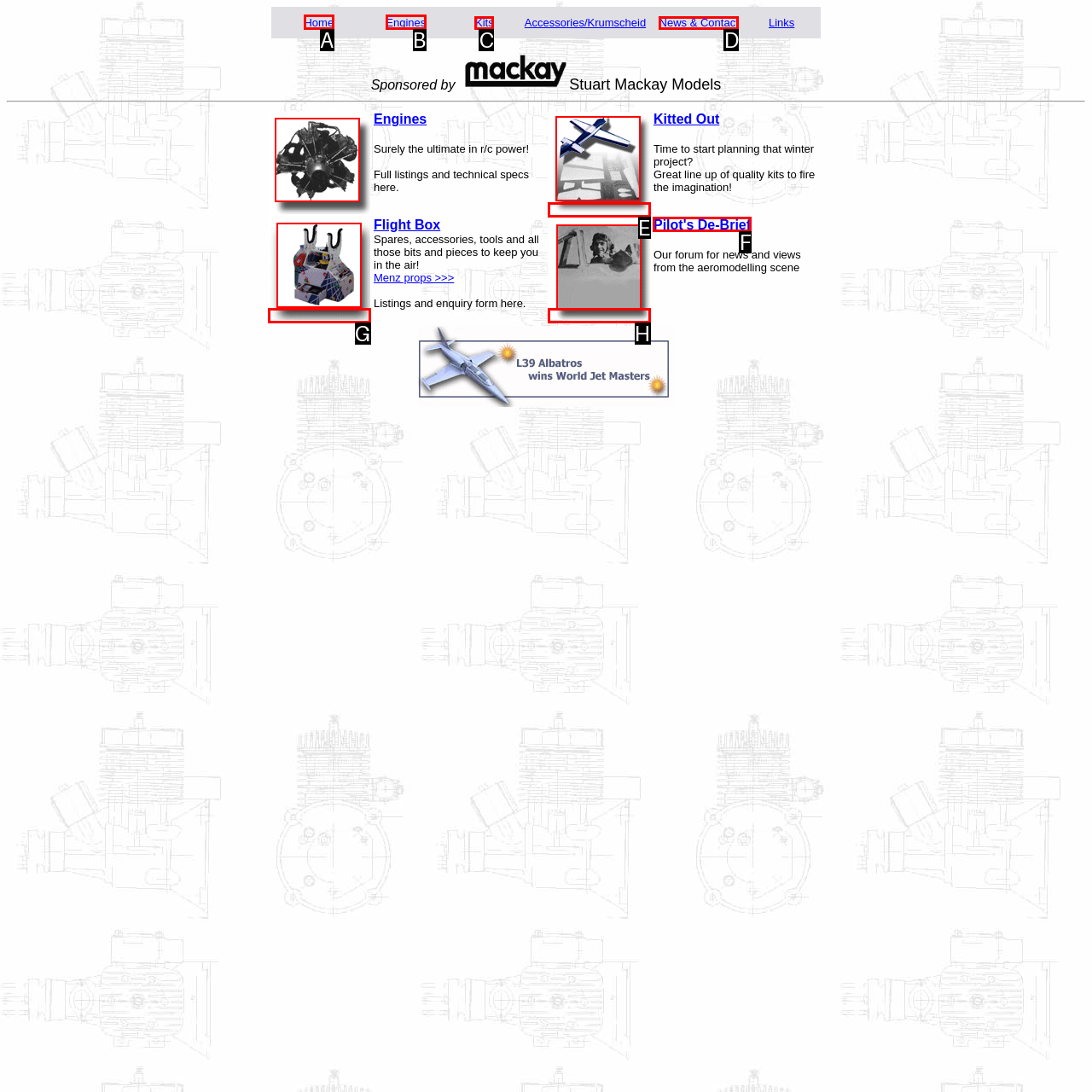Select the appropriate HTML element that needs to be clicked to execute the following task: Visit Pilot's De-Brief. Respond with the letter of the option.

F